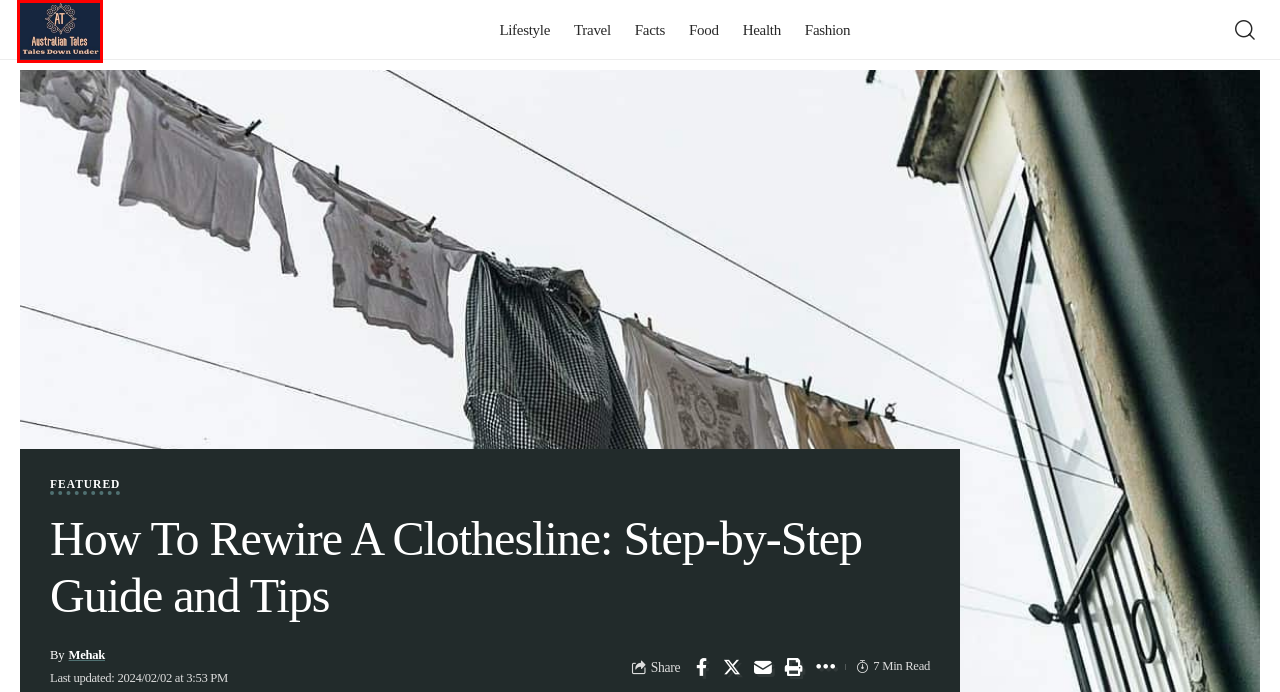Review the screenshot of a webpage containing a red bounding box around an element. Select the description that best matches the new webpage after clicking the highlighted element. The options are:
A. Health - Australian Tales
B. Mehak – Australian Tales
C. Home Australian Tales - Australian Tales
D. Lifestyle - Australian Tales
E. Featured - Australian Tales
F. Food - Australian Tales
G. Fashion - Australian Tales
H. Arts - Australian Tales

C